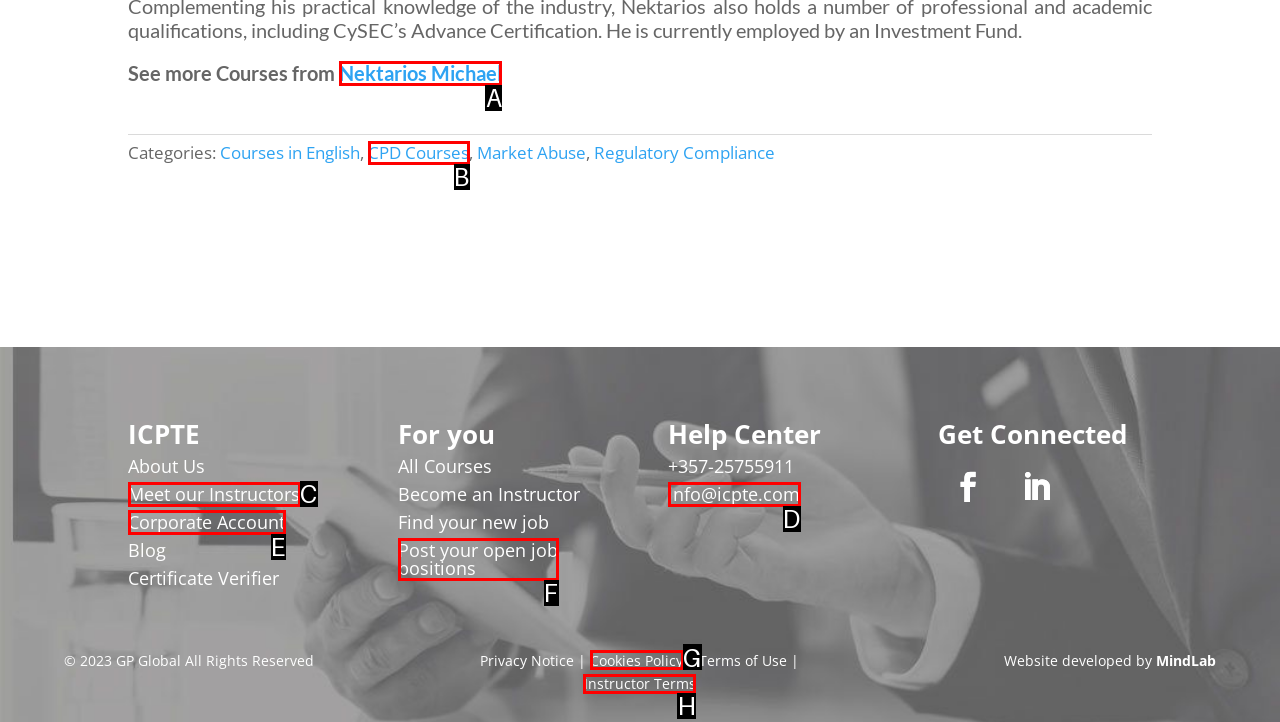Determine which option should be clicked to carry out this task: View courses from Nektarios Michael
State the letter of the correct choice from the provided options.

A